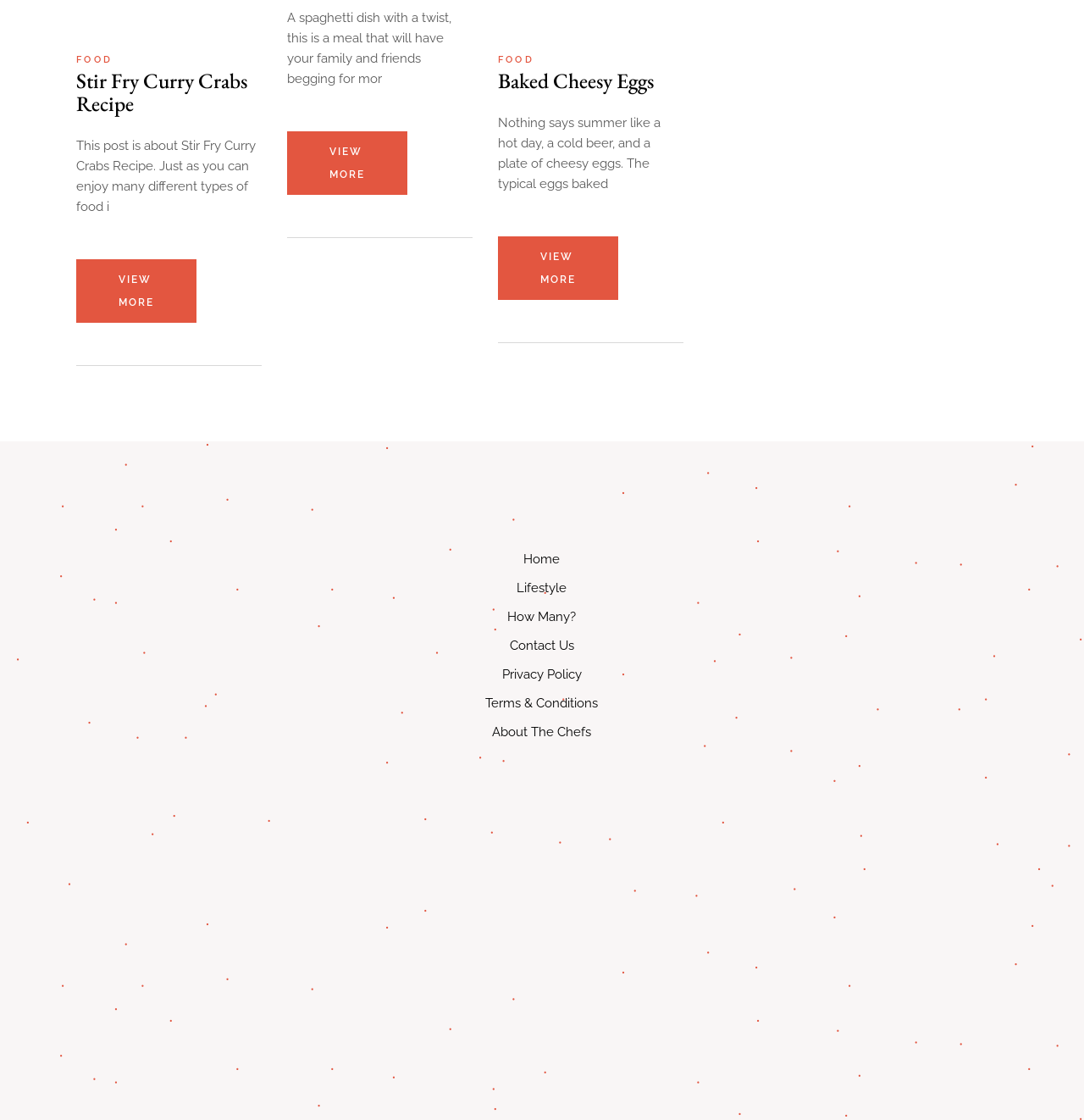Identify the bounding box coordinates of the region I need to click to complete this instruction: "go to Home page".

[0.483, 0.492, 0.517, 0.506]